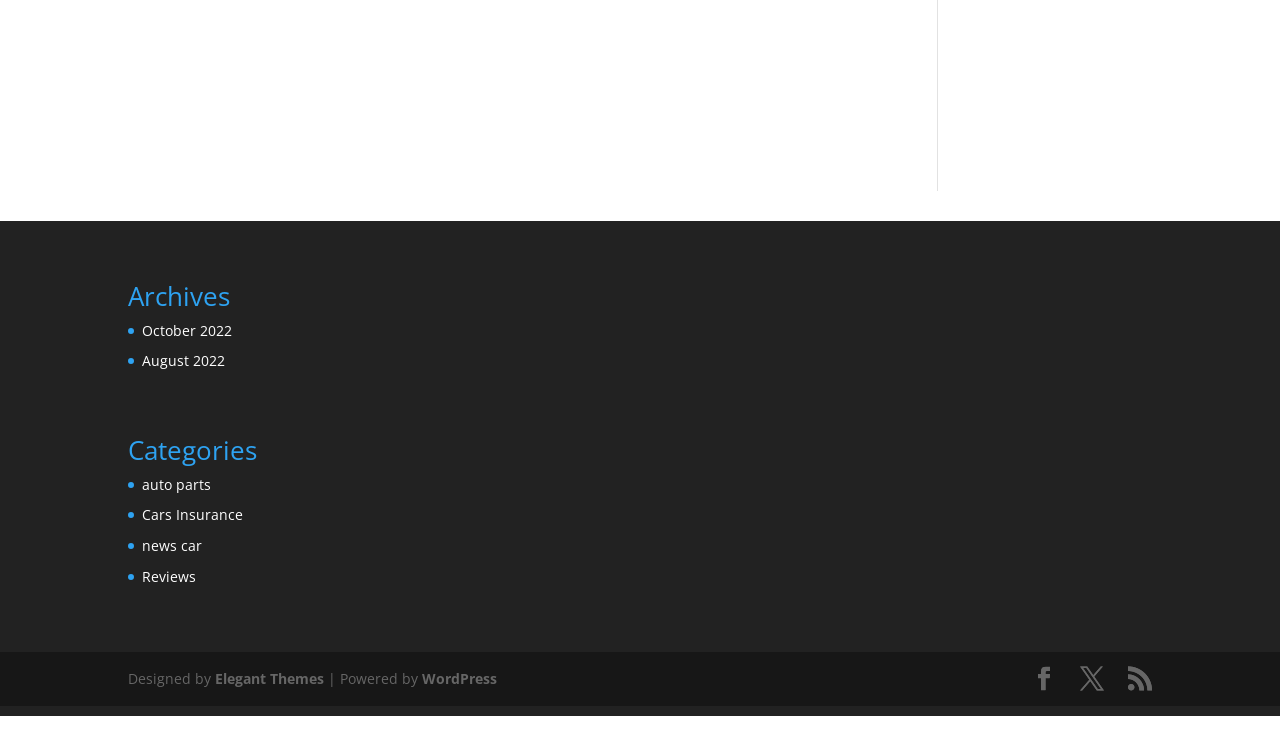Locate the bounding box coordinates of the region to be clicked to comply with the following instruction: "View October 2022 archives". The coordinates must be four float numbers between 0 and 1, in the form [left, top, right, bottom].

[0.111, 0.428, 0.181, 0.453]